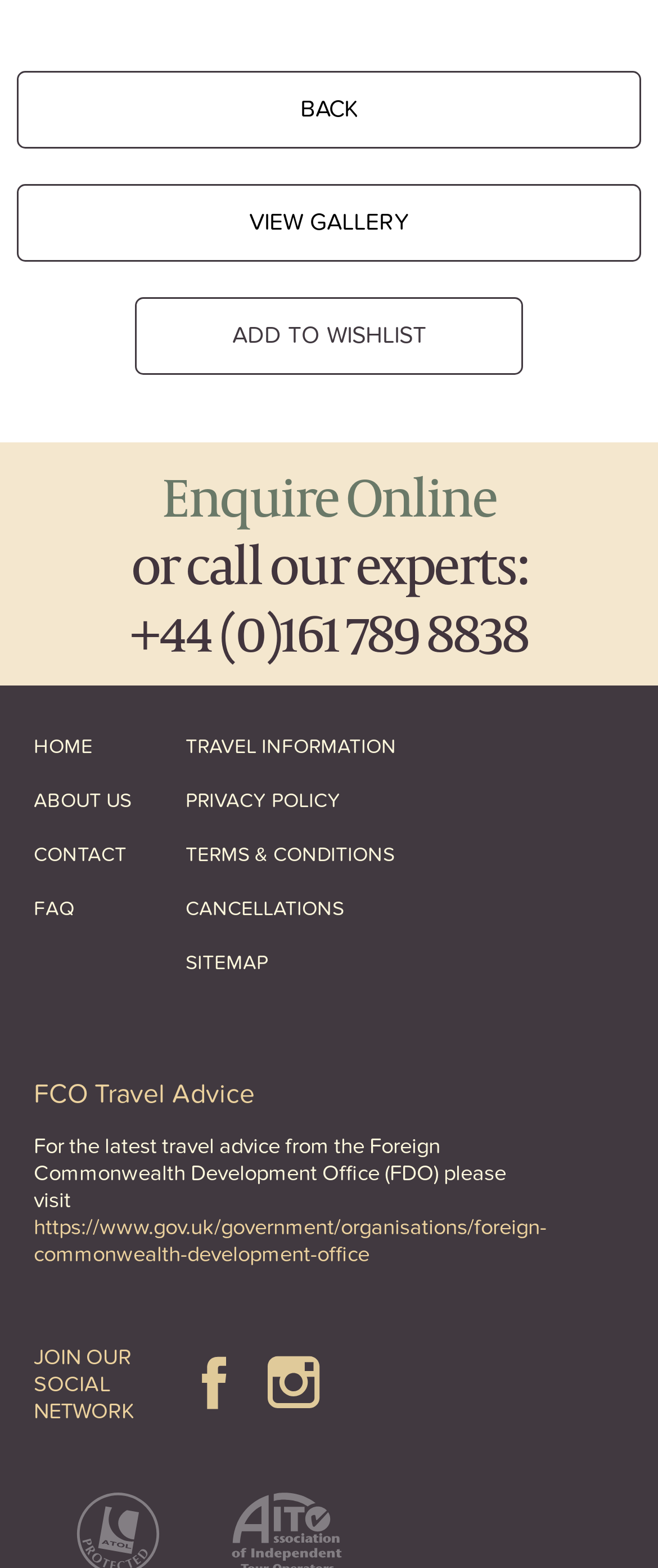Find the bounding box coordinates of the area that needs to be clicked in order to achieve the following instruction: "call the phone number". The coordinates should be specified as four float numbers between 0 and 1, i.e., [left, top, right, bottom].

[0.198, 0.379, 0.802, 0.425]